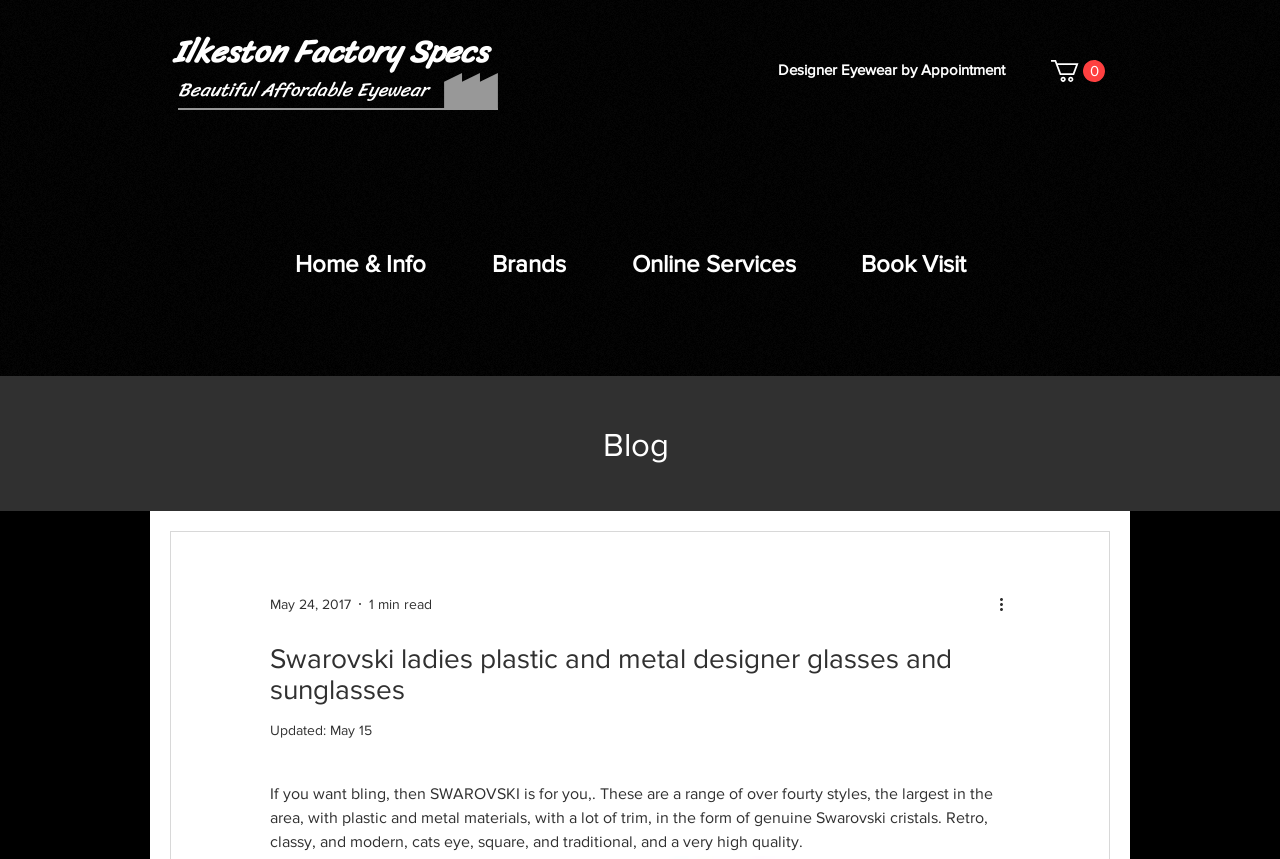Based on the image, please elaborate on the answer to the following question:
What type of products are featured on this webpage?

Based on the webpage content, specifically the heading 'Swarovski ladies plastic and metal designer glasses and sunglasses' and the description of the products, it can be inferred that the webpage features designer glasses and sunglasses.